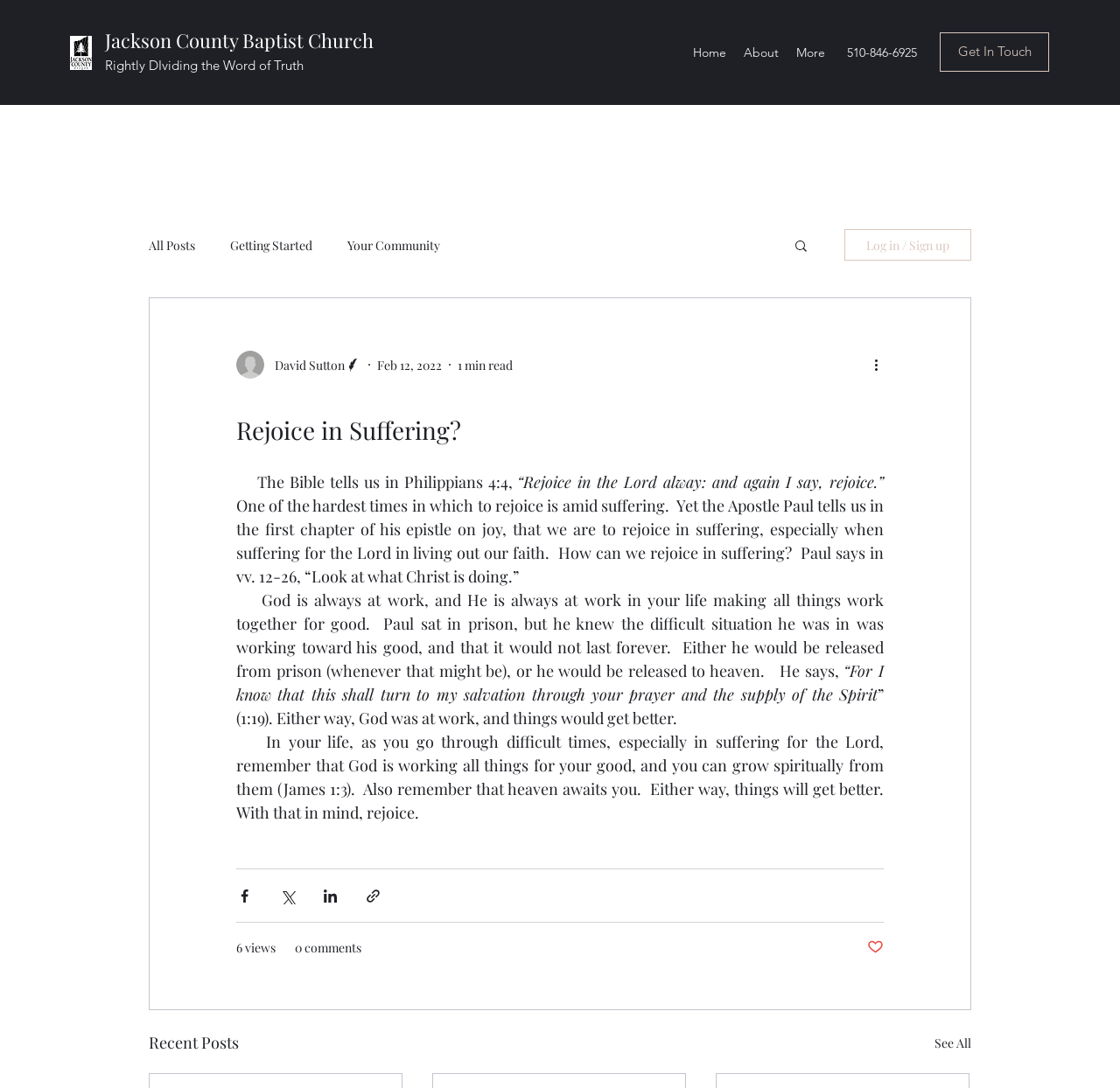With reference to the image, please provide a detailed answer to the following question: Who wrote the article 'Rejoice in Suffering?'

I found the answer by looking at the generic element with the text 'David Sutton' which is located below the heading 'Rejoice in Suffering?' and above the text 'Writer', indicating that David Sutton is the writer of the article.